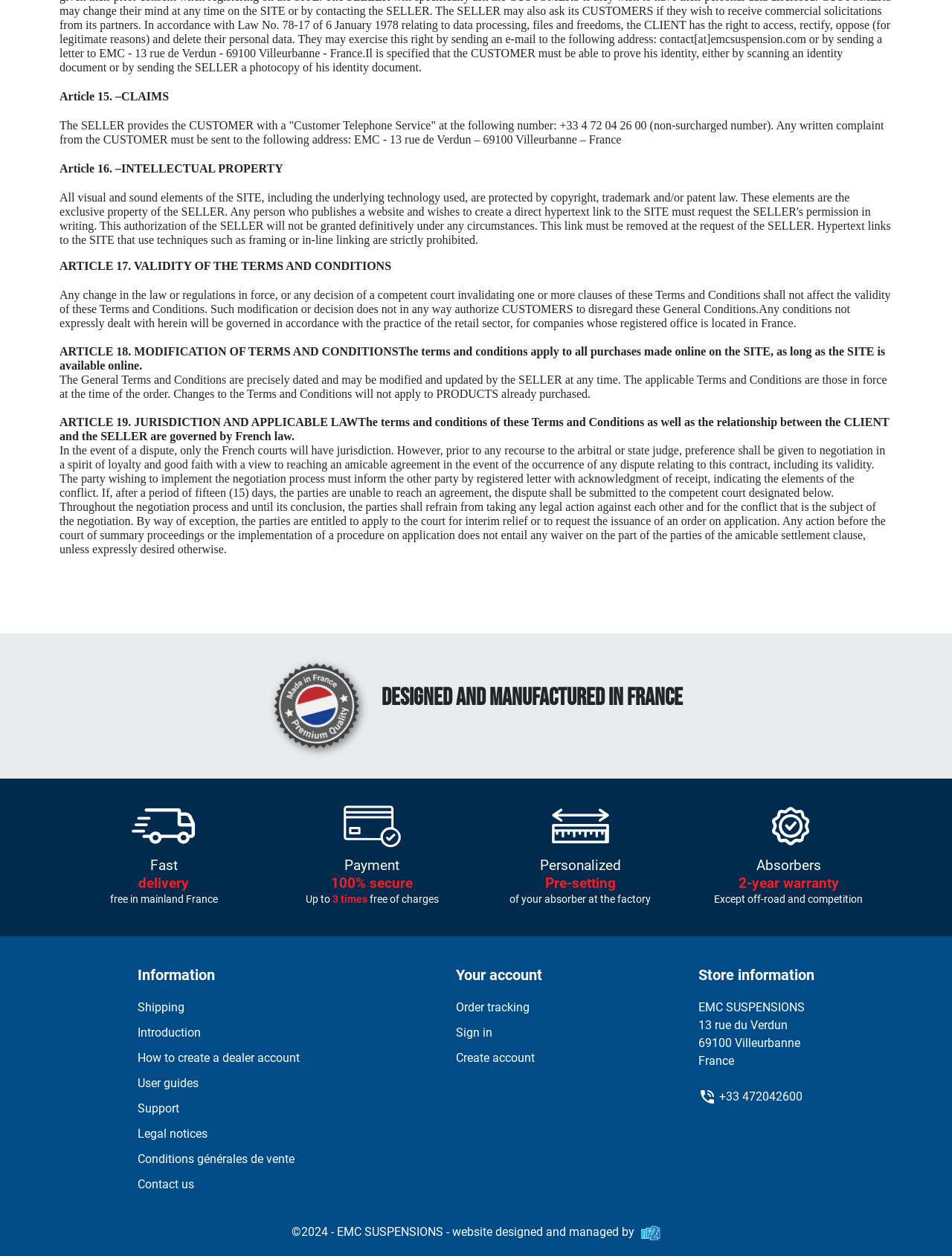Using the format (top-left x, top-left y, bottom-right x, bottom-right y), provide the bounding box coordinates for the described UI element. All values should be floating point numbers between 0 and 1: +33 472042600

[0.755, 0.866, 0.843, 0.88]